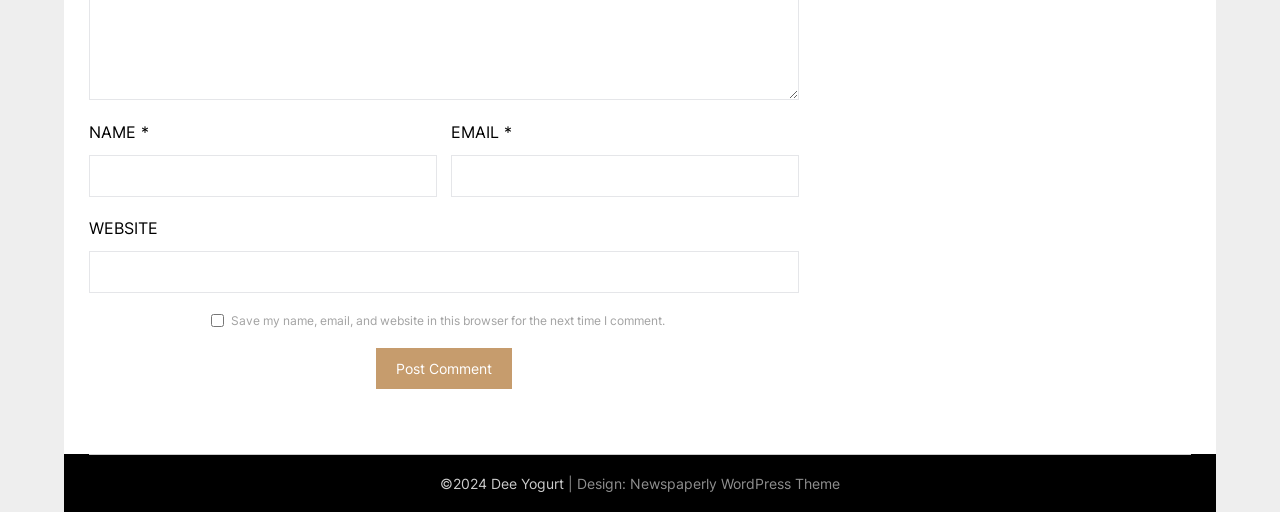What is the required information to post a comment? Look at the image and give a one-word or short phrase answer.

Name and email